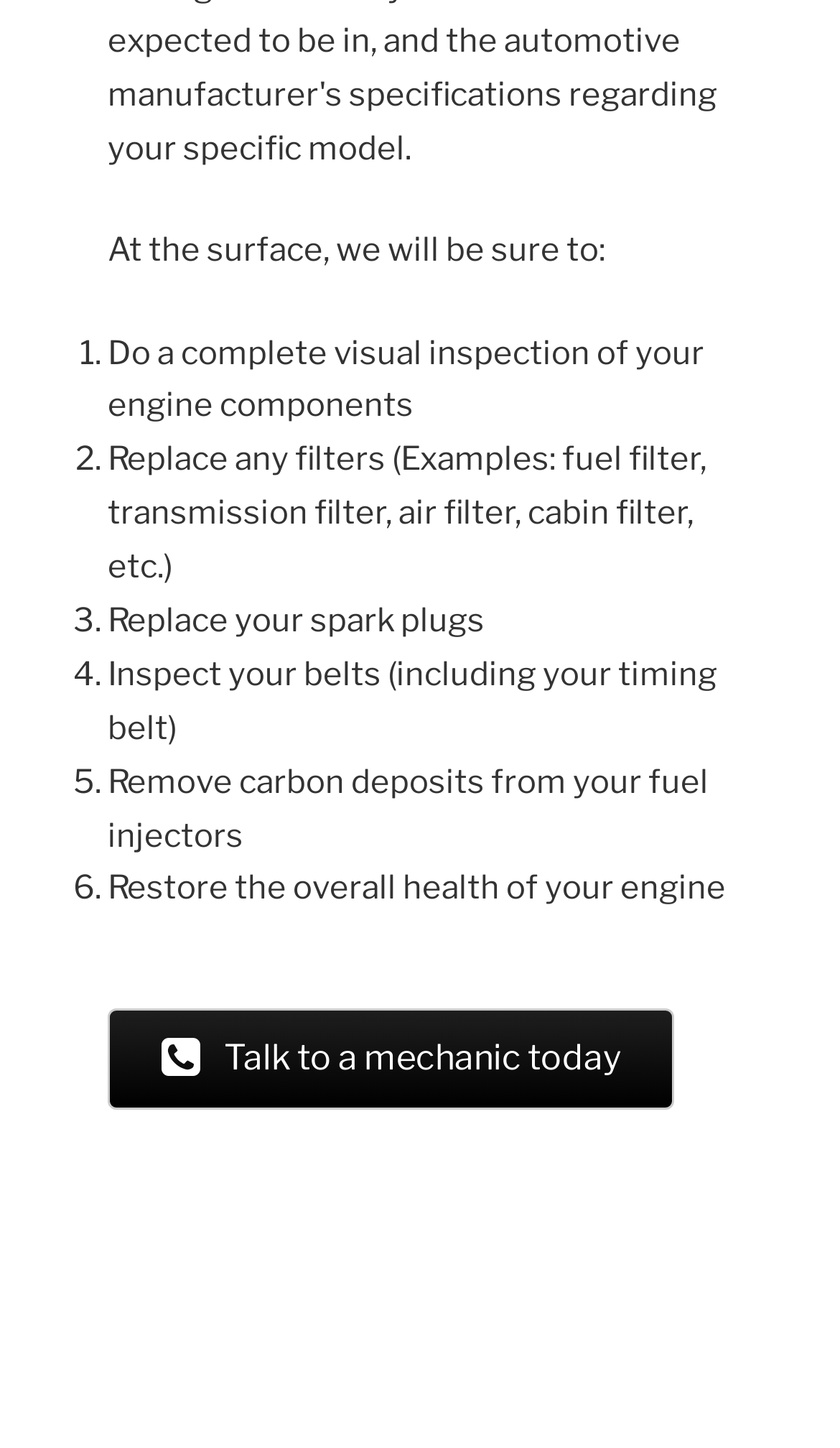How many steps are mentioned for engine maintenance?
Based on the screenshot, provide a one-word or short-phrase response.

6